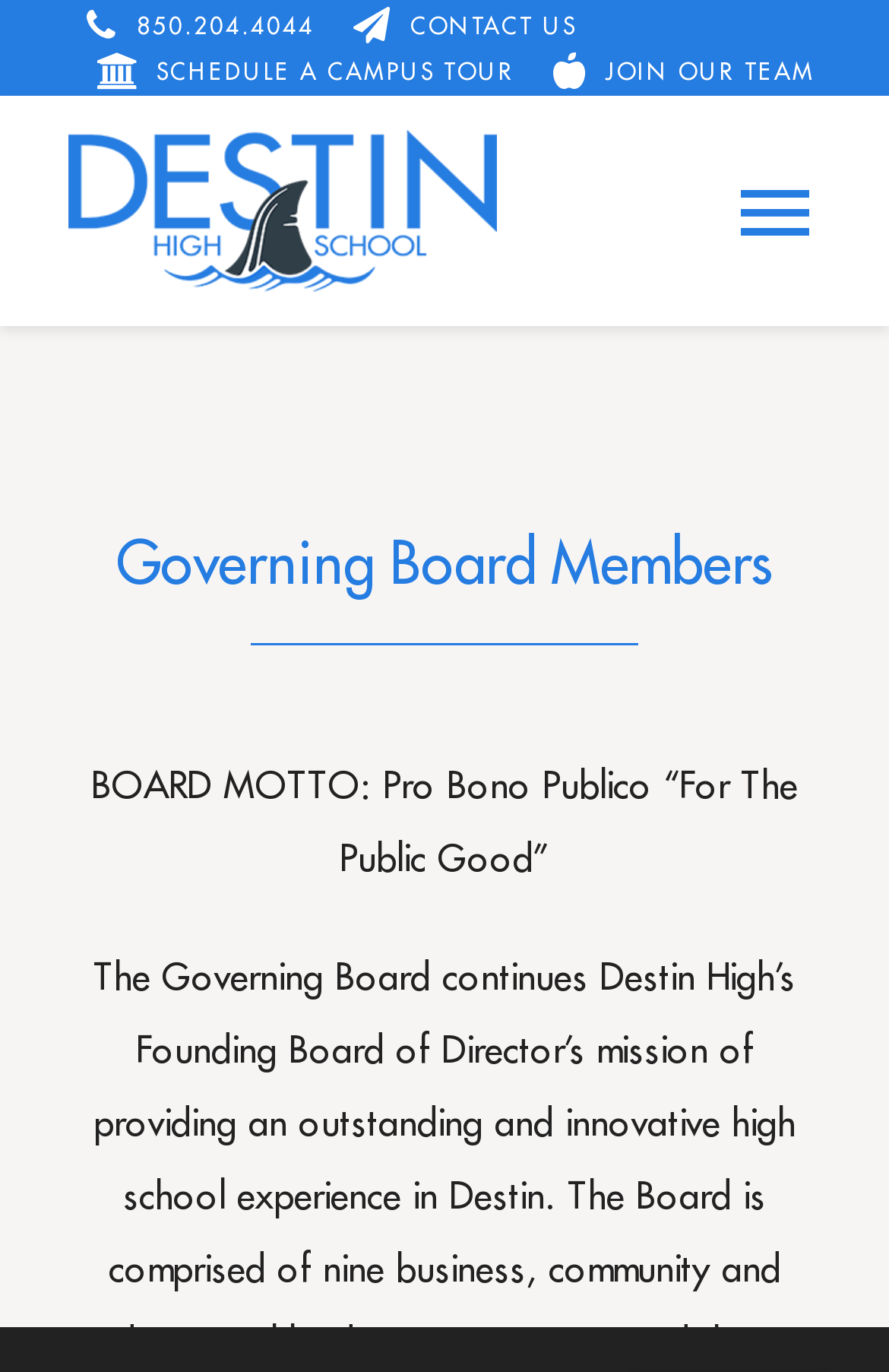Could you provide the bounding box coordinates for the portion of the screen to click to complete this instruction: "Browse Album Reviews"?

None